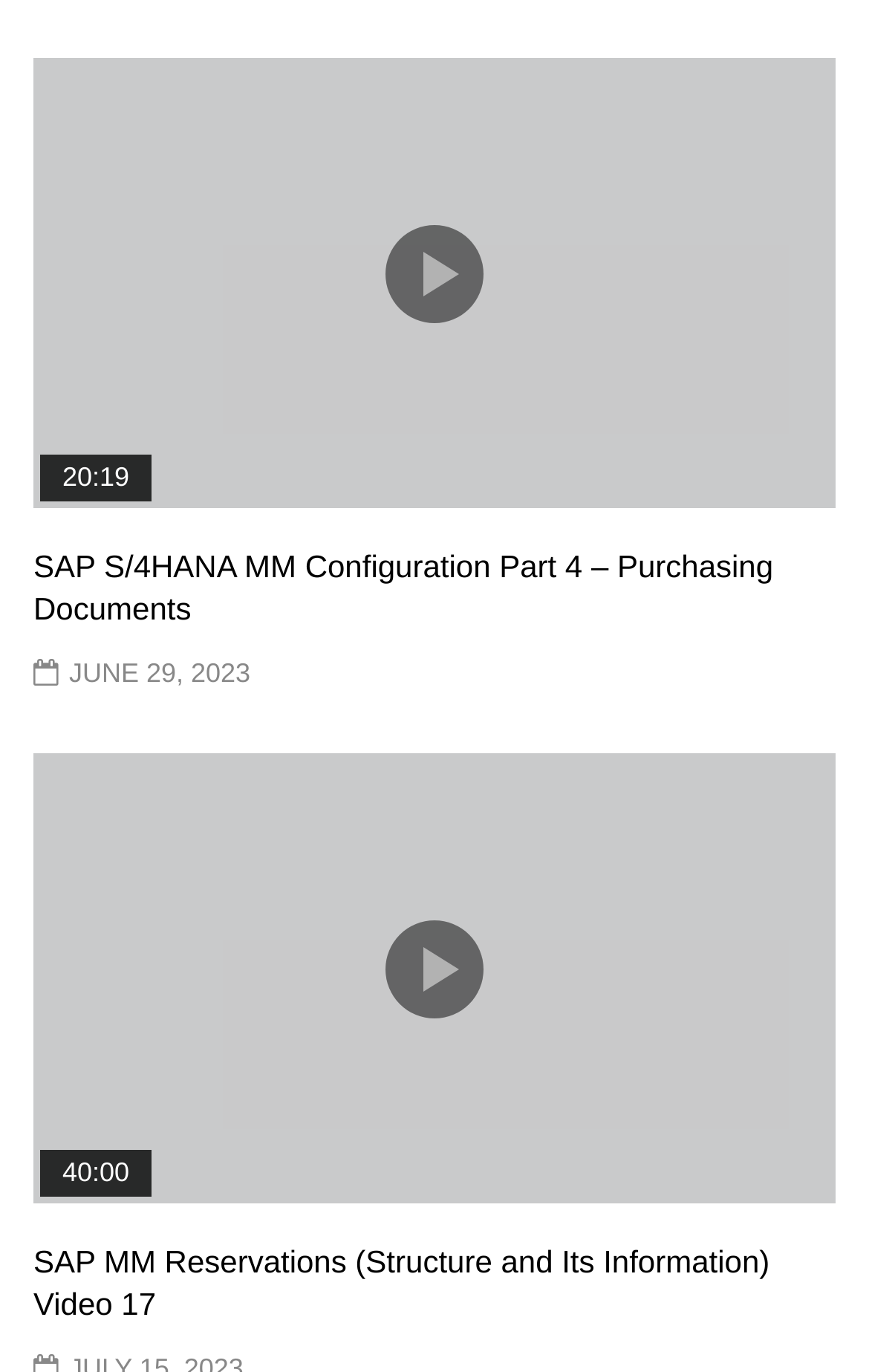Based on the element description: "SAP S/4HANA MM: Accounting/Costing Views", identify the UI element and provide its bounding box coordinates. Use four float numbers between 0 and 1, [left, top, right, bottom].

[0.295, 0.375, 0.709, 0.431]